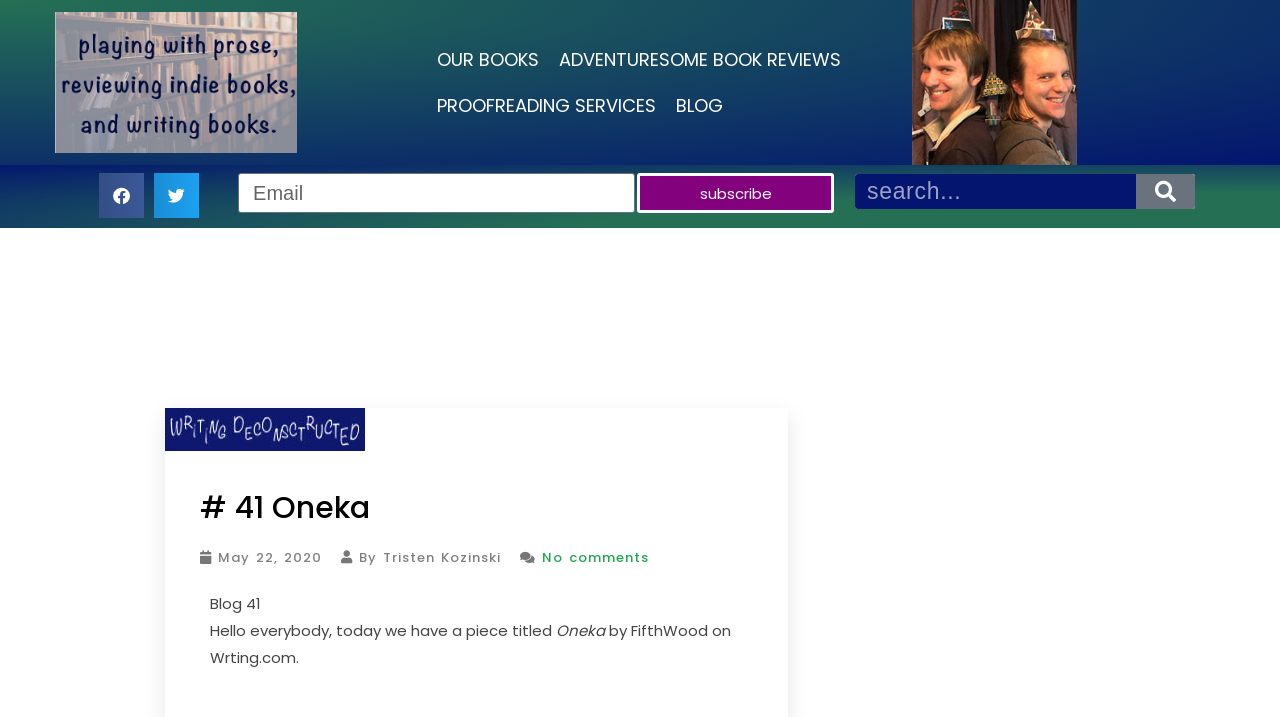Specify the bounding box coordinates of the area to click in order to follow the given instruction: "Leave a reply."

None